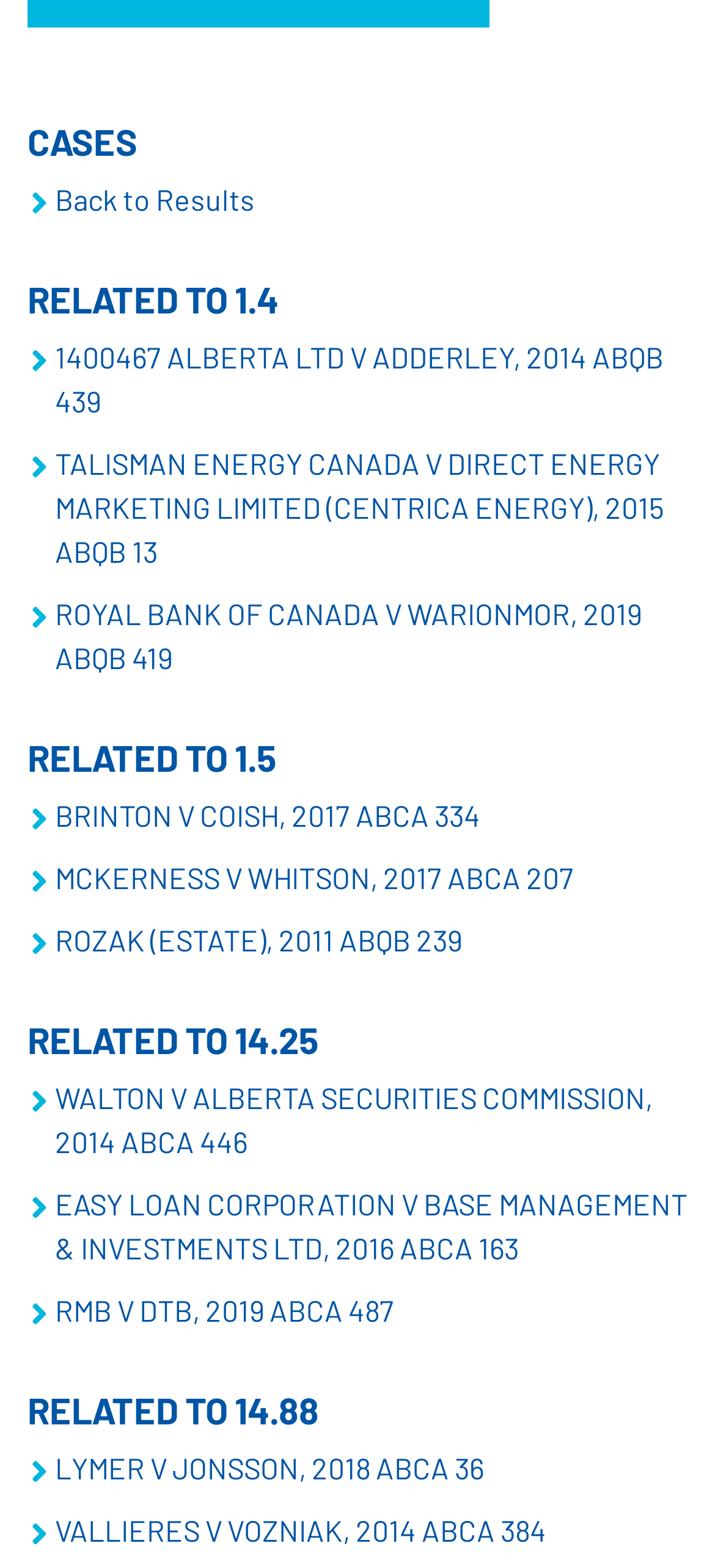Could you find the bounding box coordinates of the clickable area to complete this instruction: "View case TALISMAN ENERGY CANADA V DIRECT ENERGY MARKETING LIMITED (CENTRICA ENERGY), 2015 ABQB 13"?

[0.038, 0.281, 0.962, 0.365]